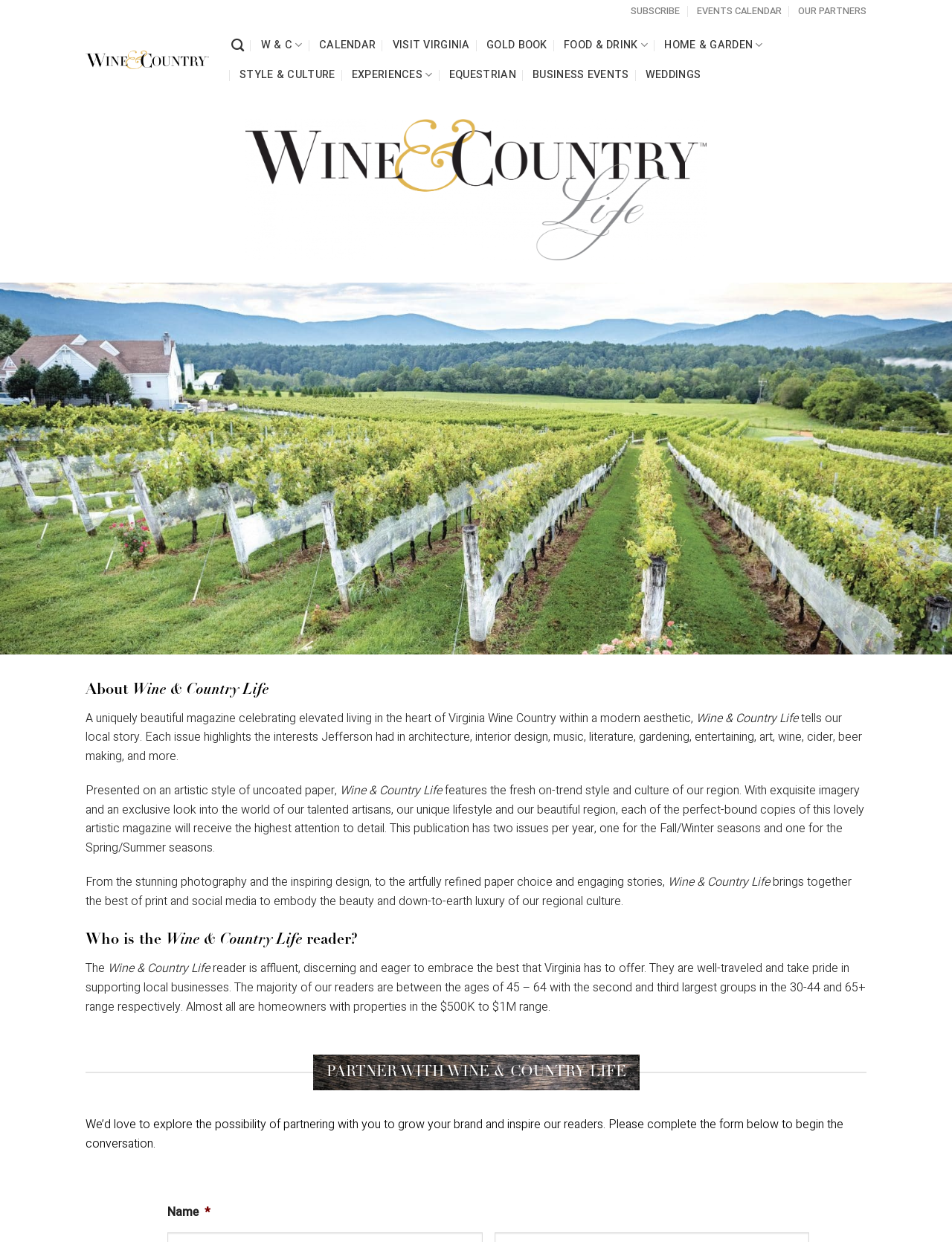Please reply with a single word or brief phrase to the question: 
What is the name of the magazine?

Wine and Country Life